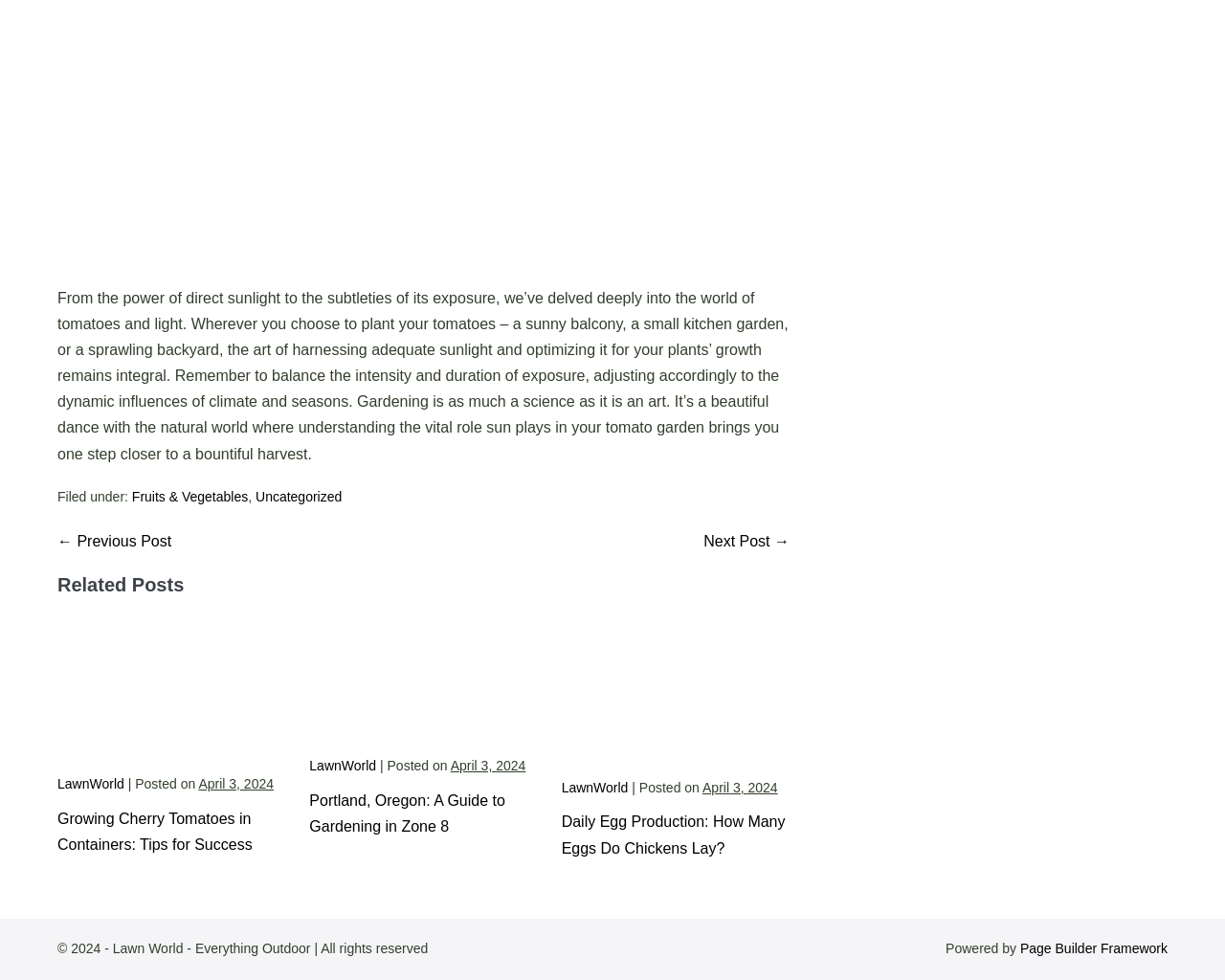Bounding box coordinates should be in the format (top-left x, top-left y, bottom-right x, bottom-right y) and all values should be floating point numbers between 0 and 1. Determine the bounding box coordinate for the UI element described as: WordPress.org

None